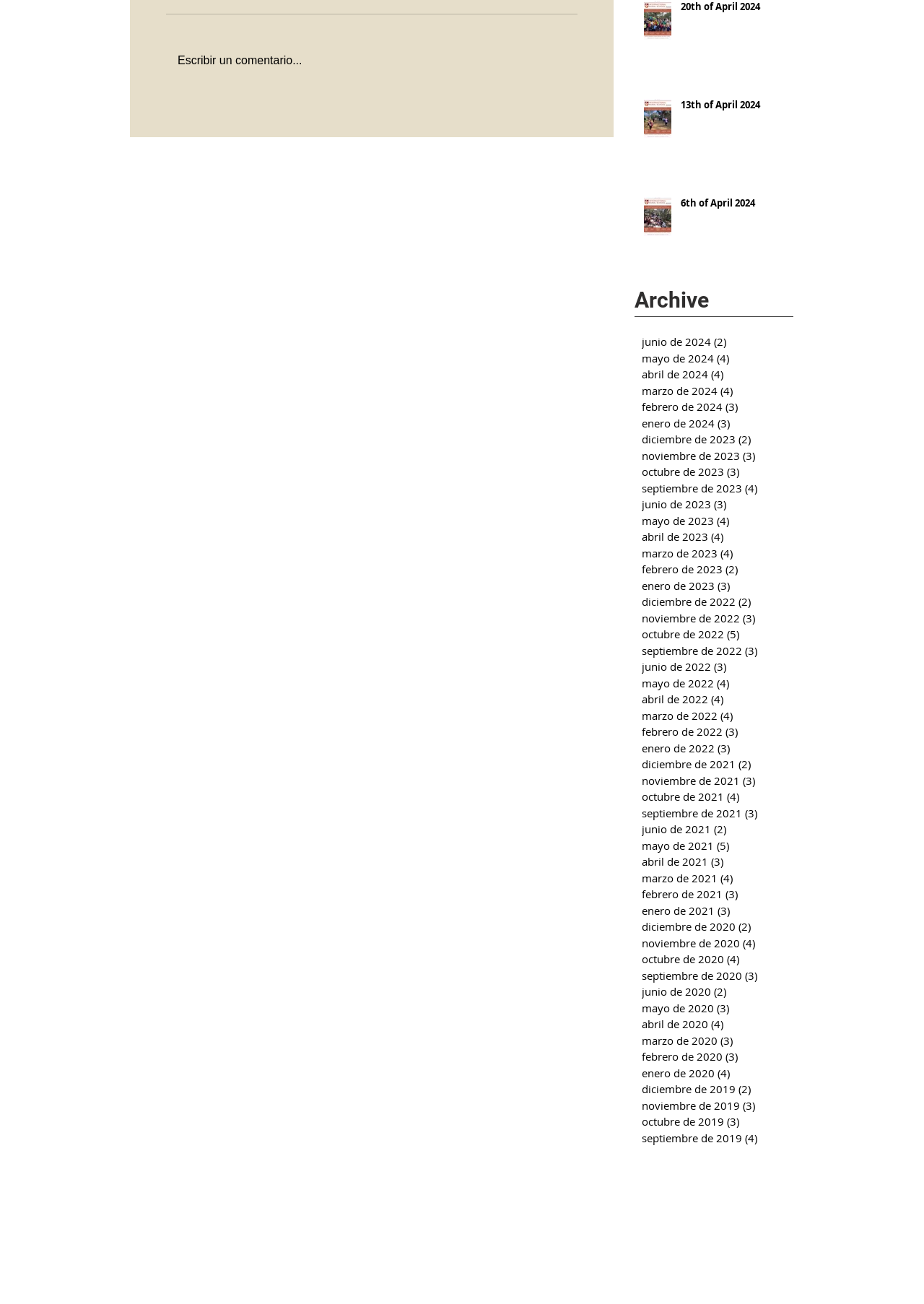Please identify the bounding box coordinates of the clickable area that will allow you to execute the instruction: "Read the article from 13th of April 2024".

[0.727, 0.069, 0.859, 0.132]